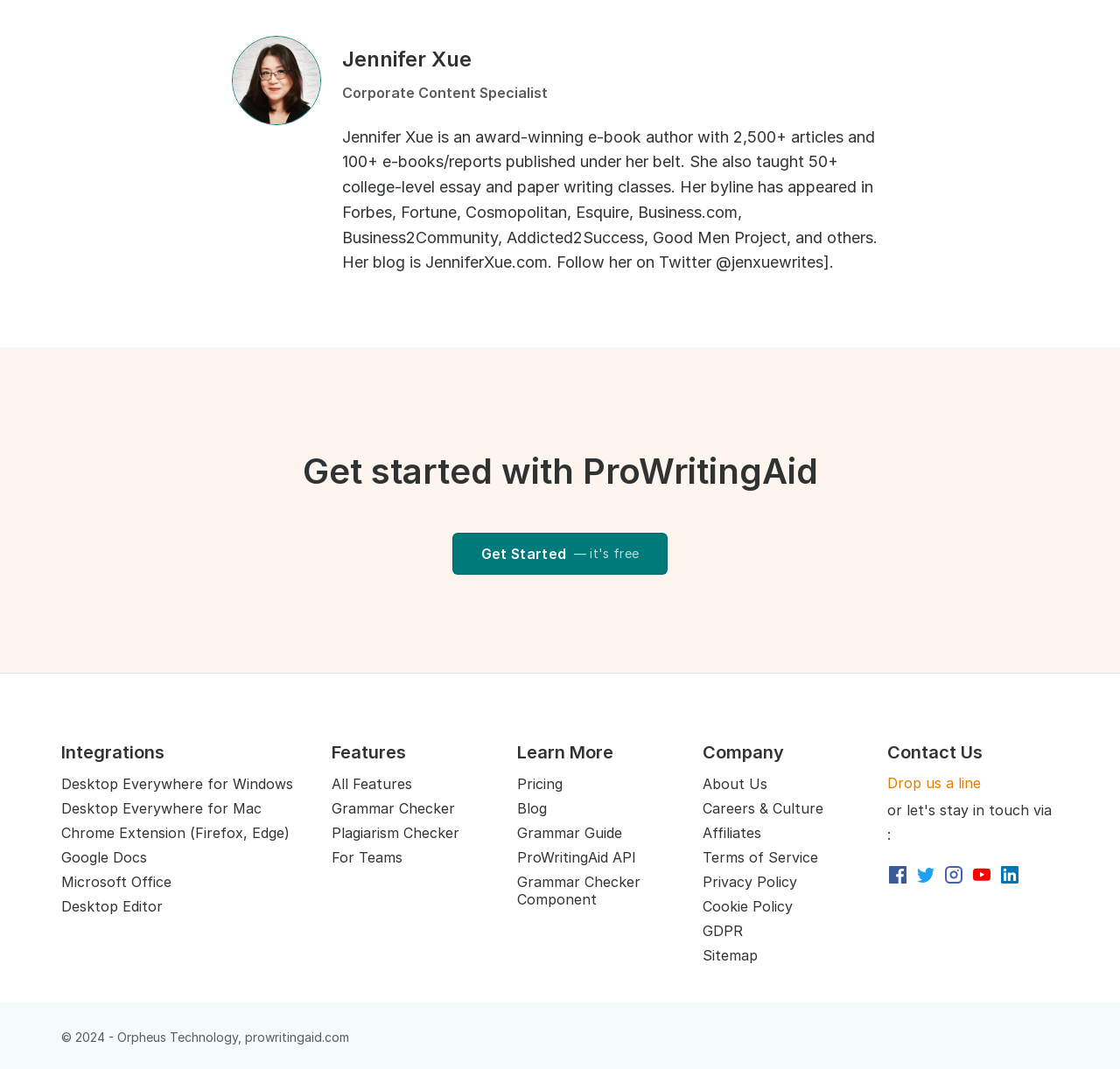Locate the bounding box coordinates of the clickable part needed for the task: "Contact us".

[0.792, 0.694, 0.878, 0.714]